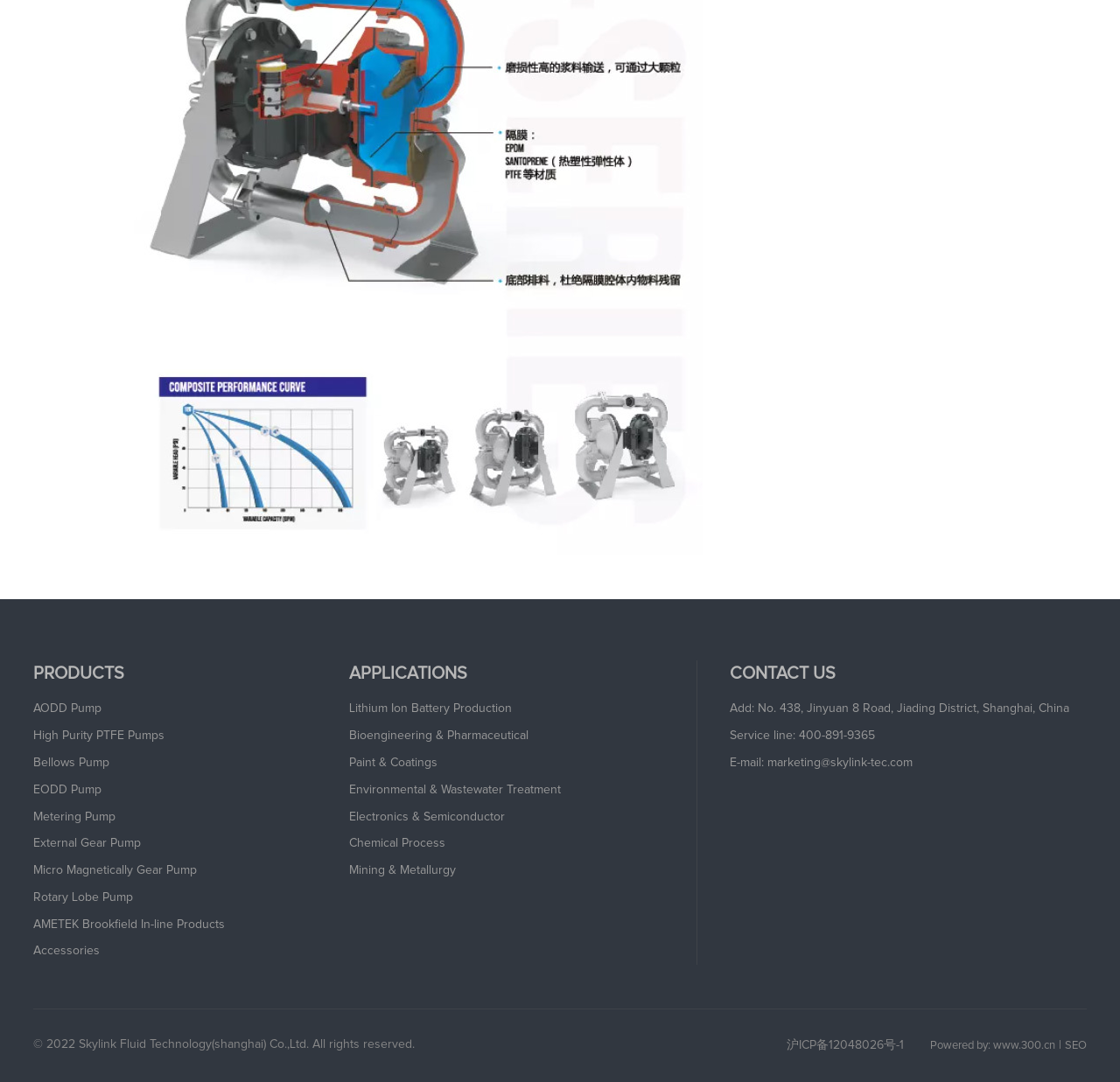Can you find the bounding box coordinates for the element that needs to be clicked to execute this instruction: "Click on AODD Pump"? The coordinates should be given as four float numbers between 0 and 1, i.e., [left, top, right, bottom].

[0.03, 0.649, 0.091, 0.661]